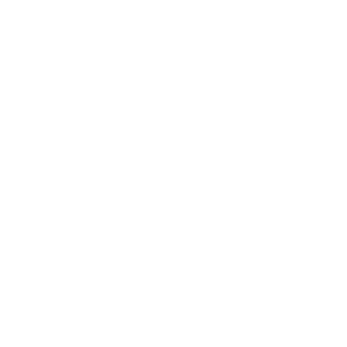What is the target audience for this product?
Please provide a comprehensive answer based on the visual information in the image.

The caption states that this product is an appealing choice for those seeking a natural boost, which suggests that the target audience for this product are individuals who want to improve their energy levels naturally.